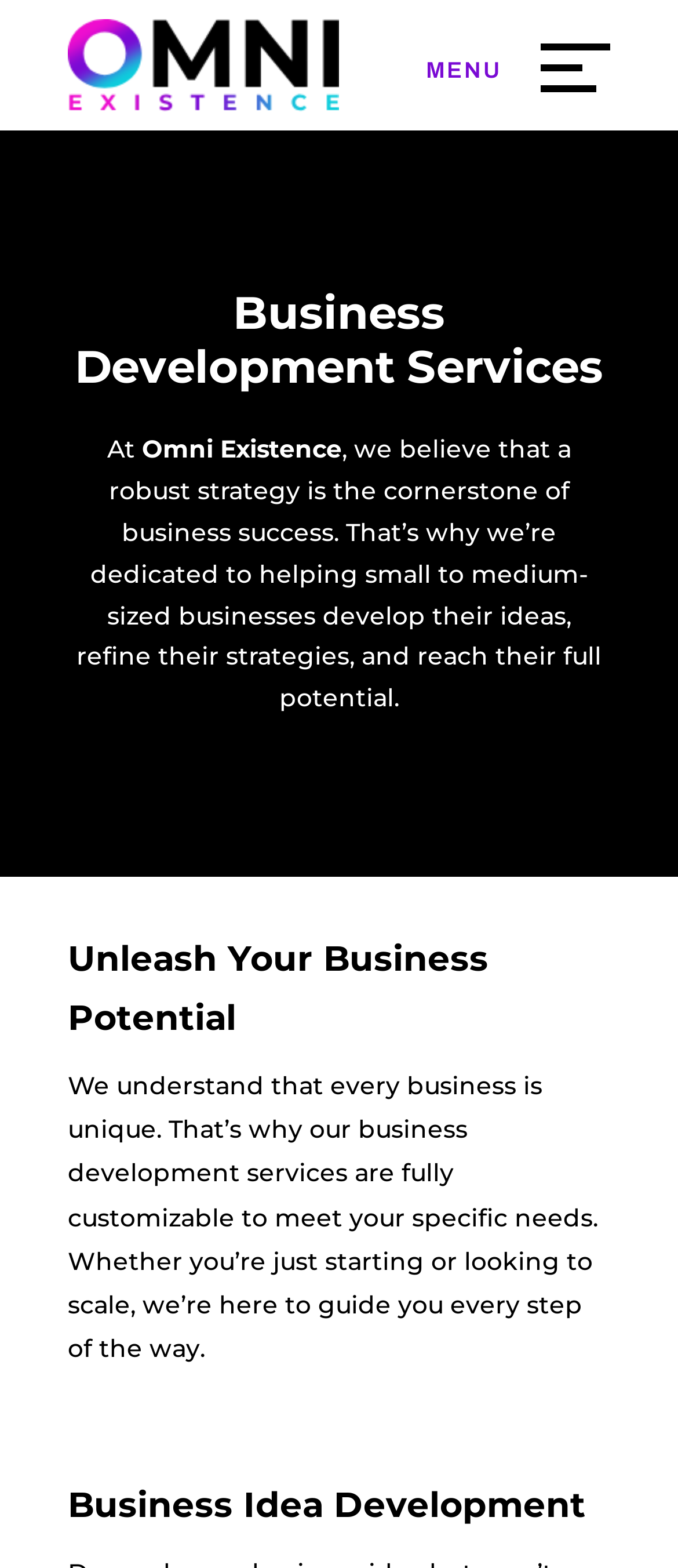Identify the text that serves as the heading for the webpage and generate it.

Business Development Services